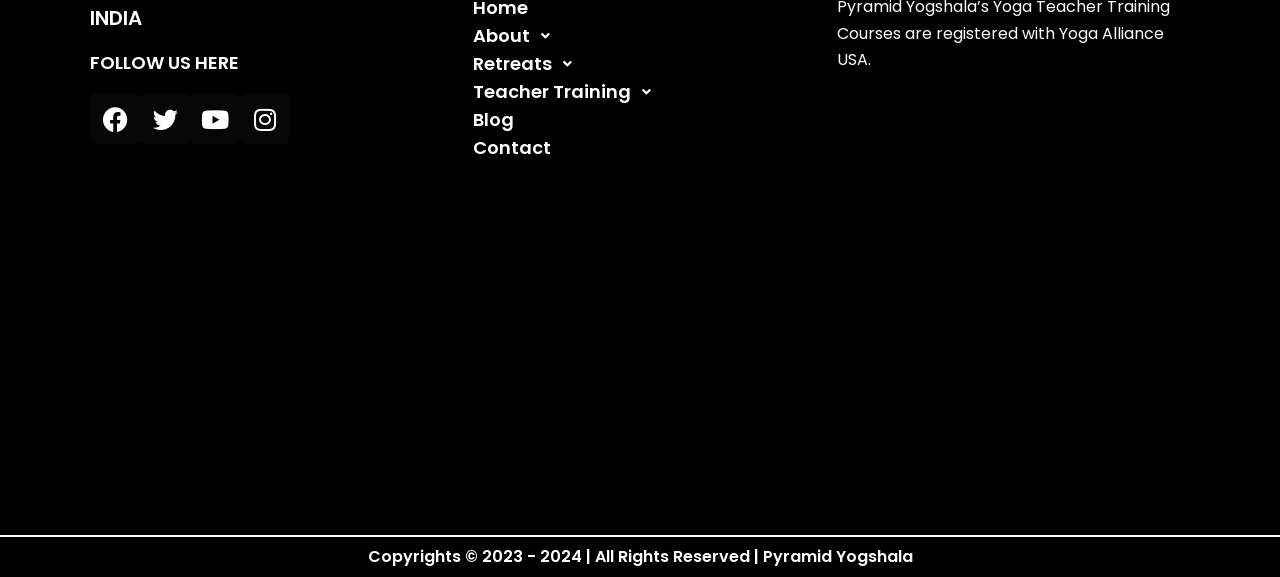Locate the bounding box coordinates of the element you need to click to accomplish the task described by this instruction: "Follow us on Facebook".

[0.07, 0.163, 0.109, 0.25]